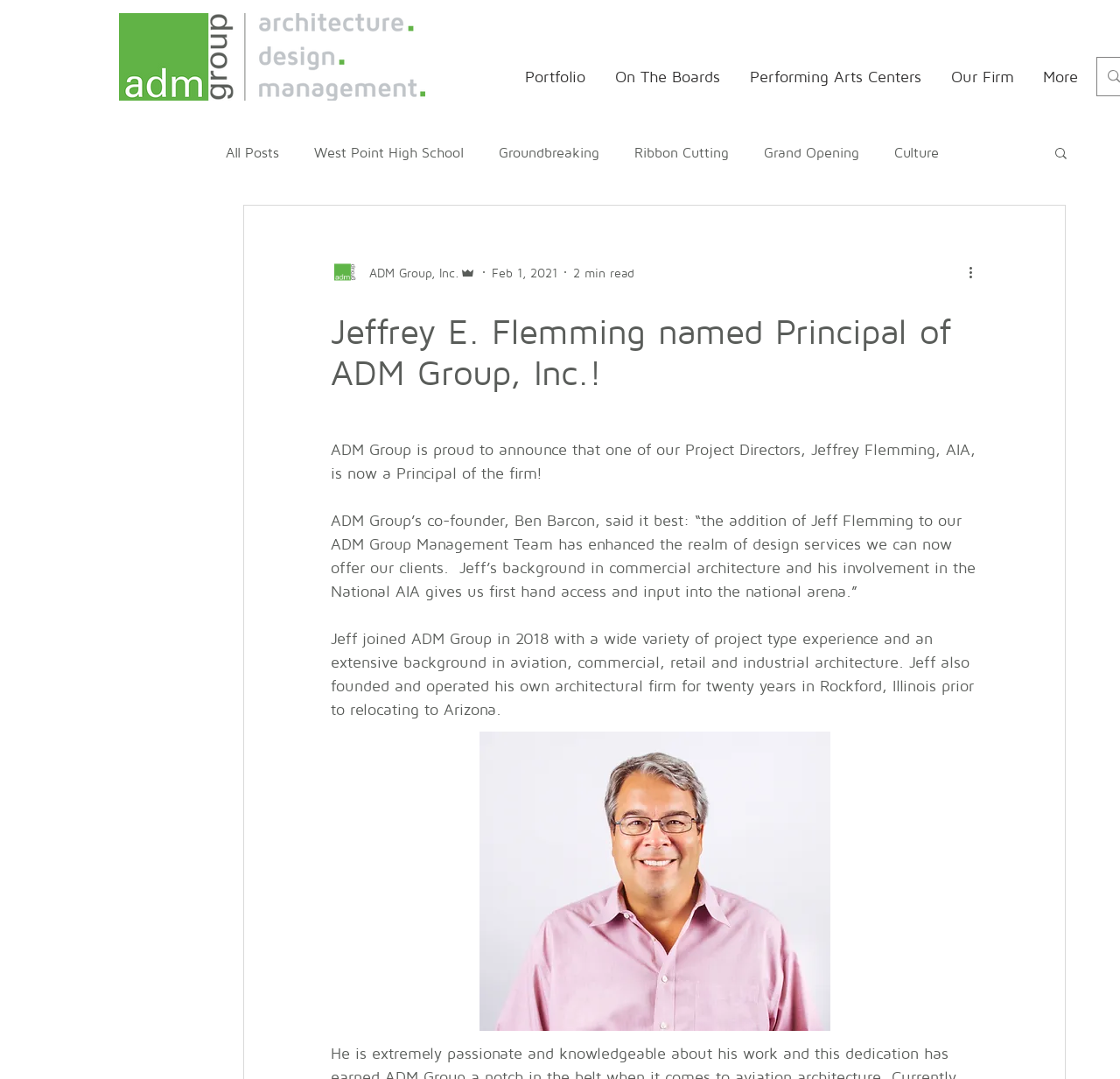Find the bounding box coordinates of the clickable area required to complete the following action: "View all posts".

[0.202, 0.134, 0.249, 0.148]